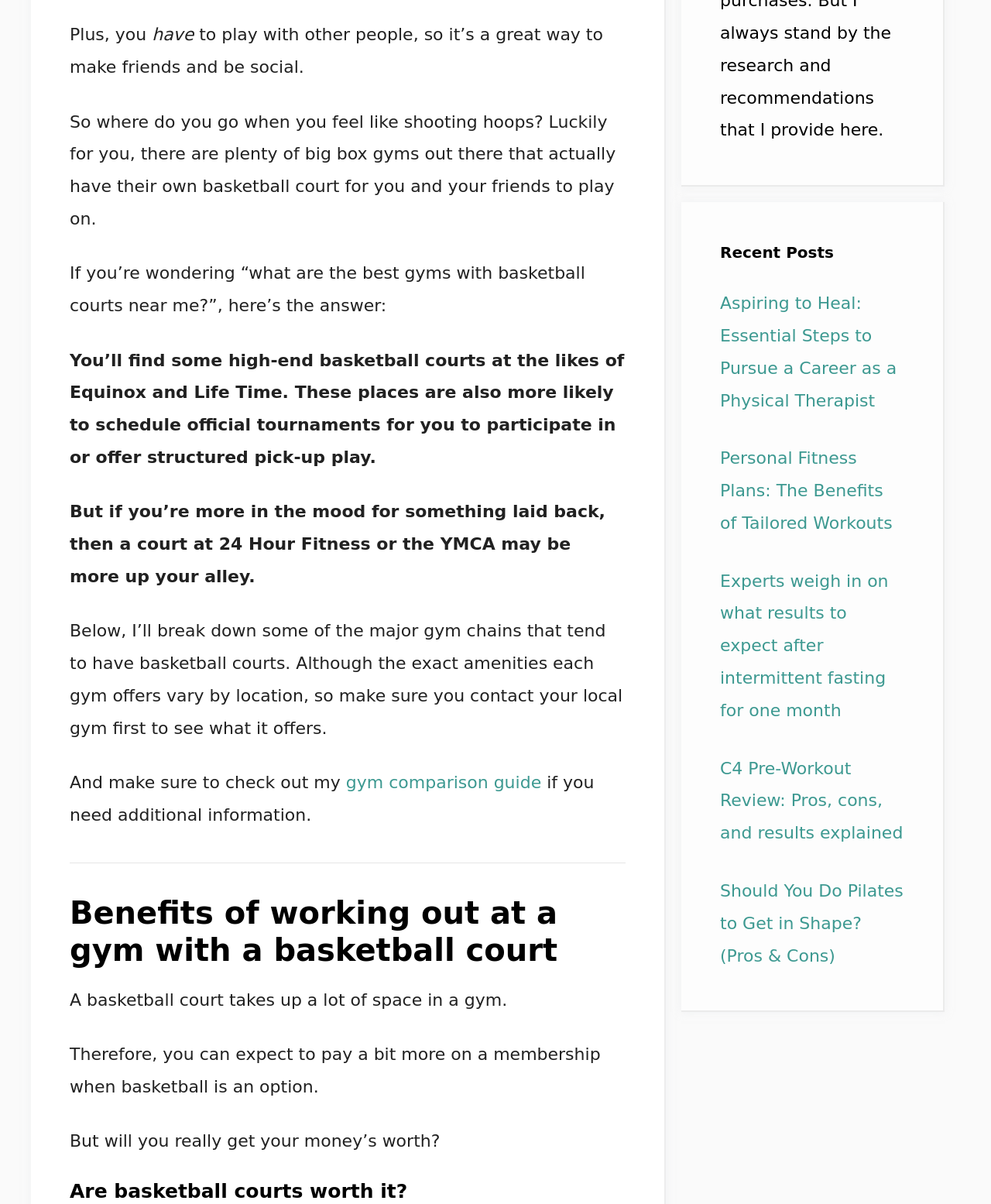What is the topic of the author's comparison guide?
Answer the question with a single word or phrase, referring to the image.

gym comparison